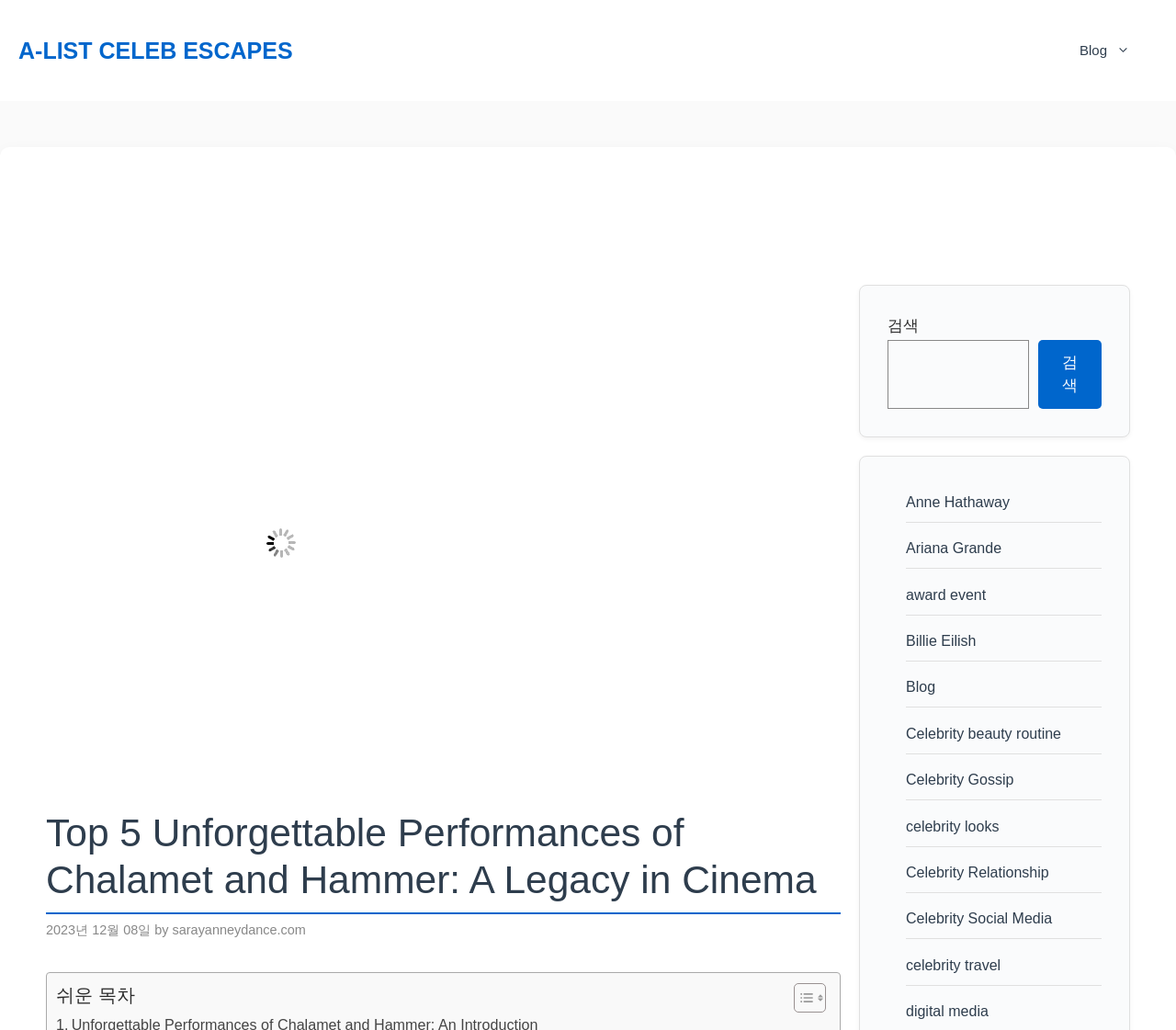Respond to the following question with a brief word or phrase:
What is the date of the article?

2023년 12월 08일